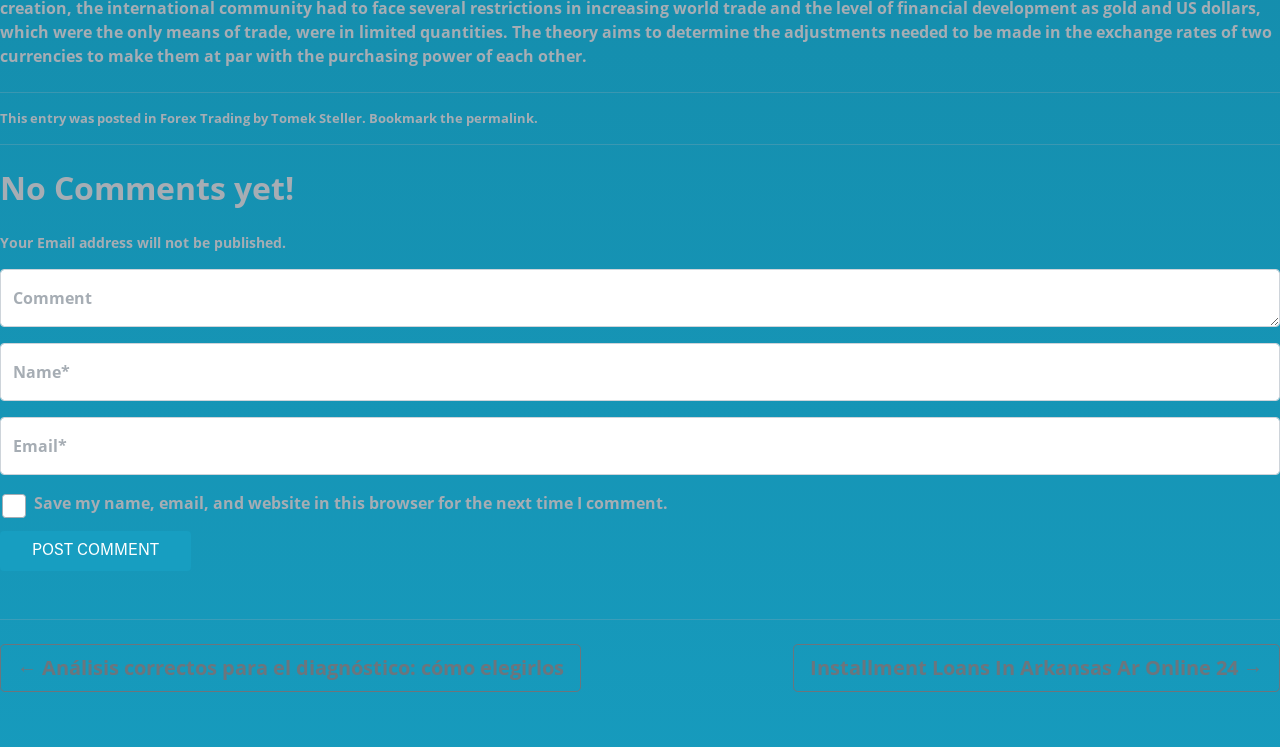Answer briefly with one word or phrase:
How many links are there in the footer?

3